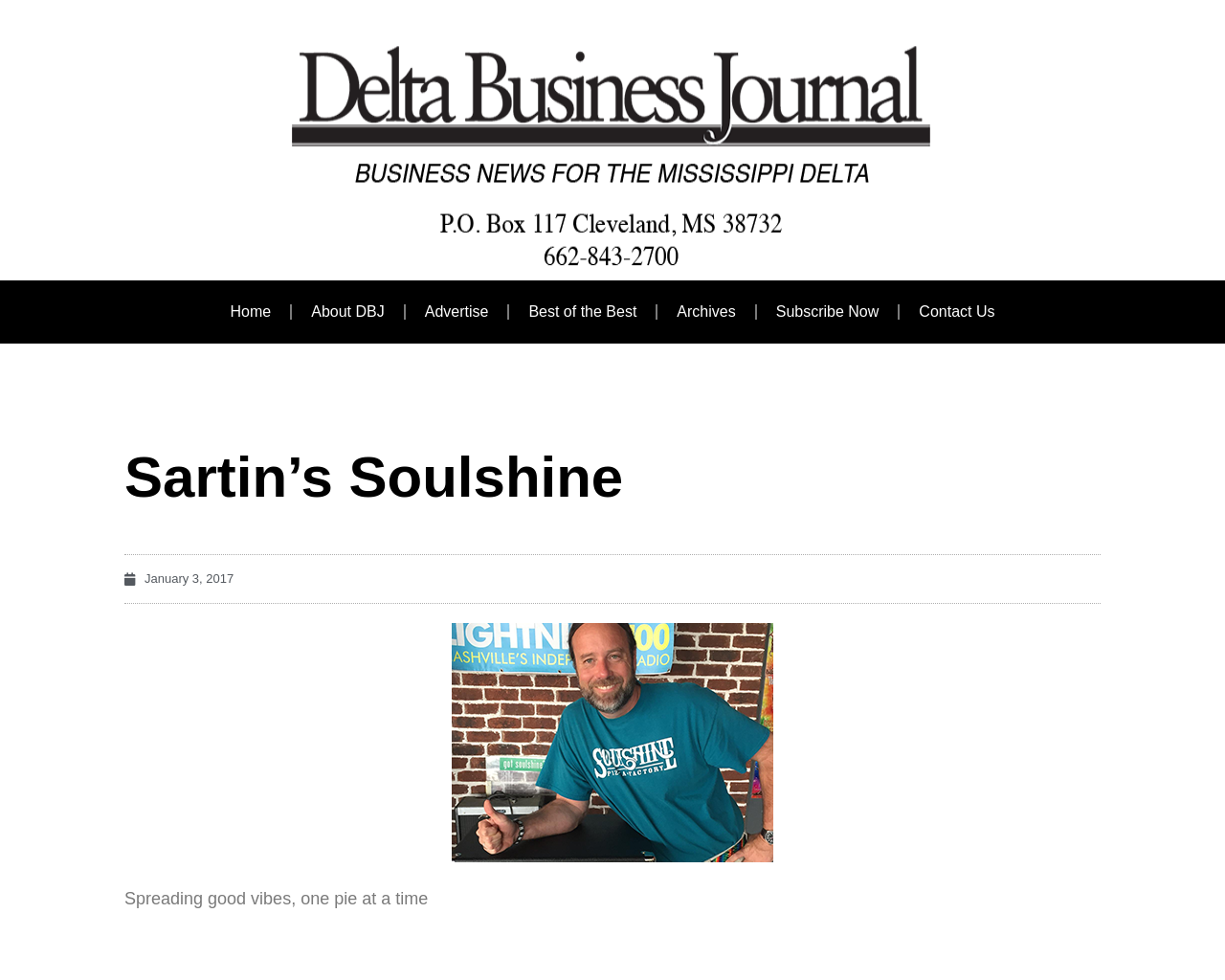Determine the bounding box coordinates of the clickable region to carry out the instruction: "contact us".

[0.735, 0.296, 0.828, 0.341]